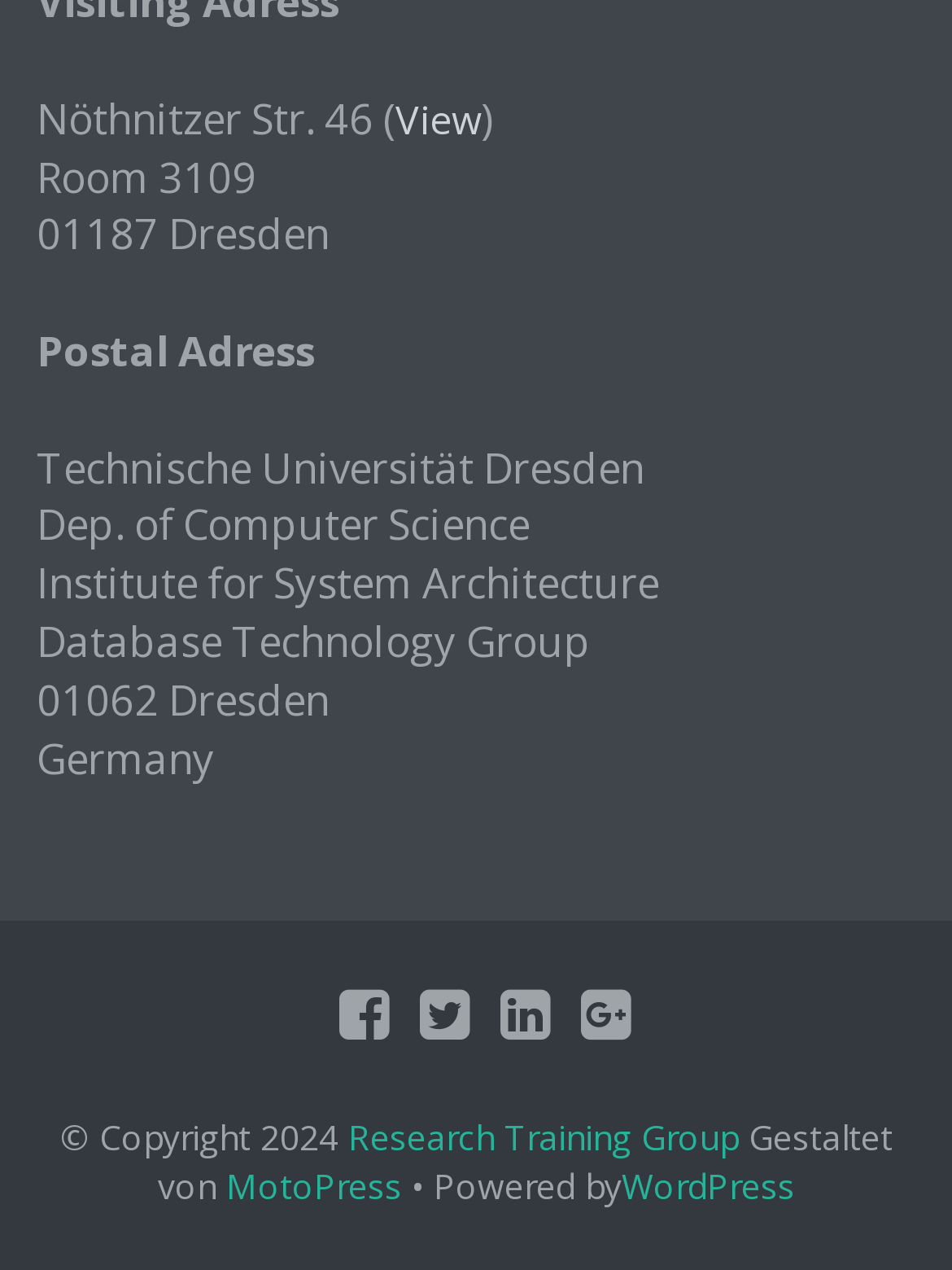Find the bounding box coordinates for the HTML element specified by: "title="Google +"".

[0.61, 0.776, 0.664, 0.822]